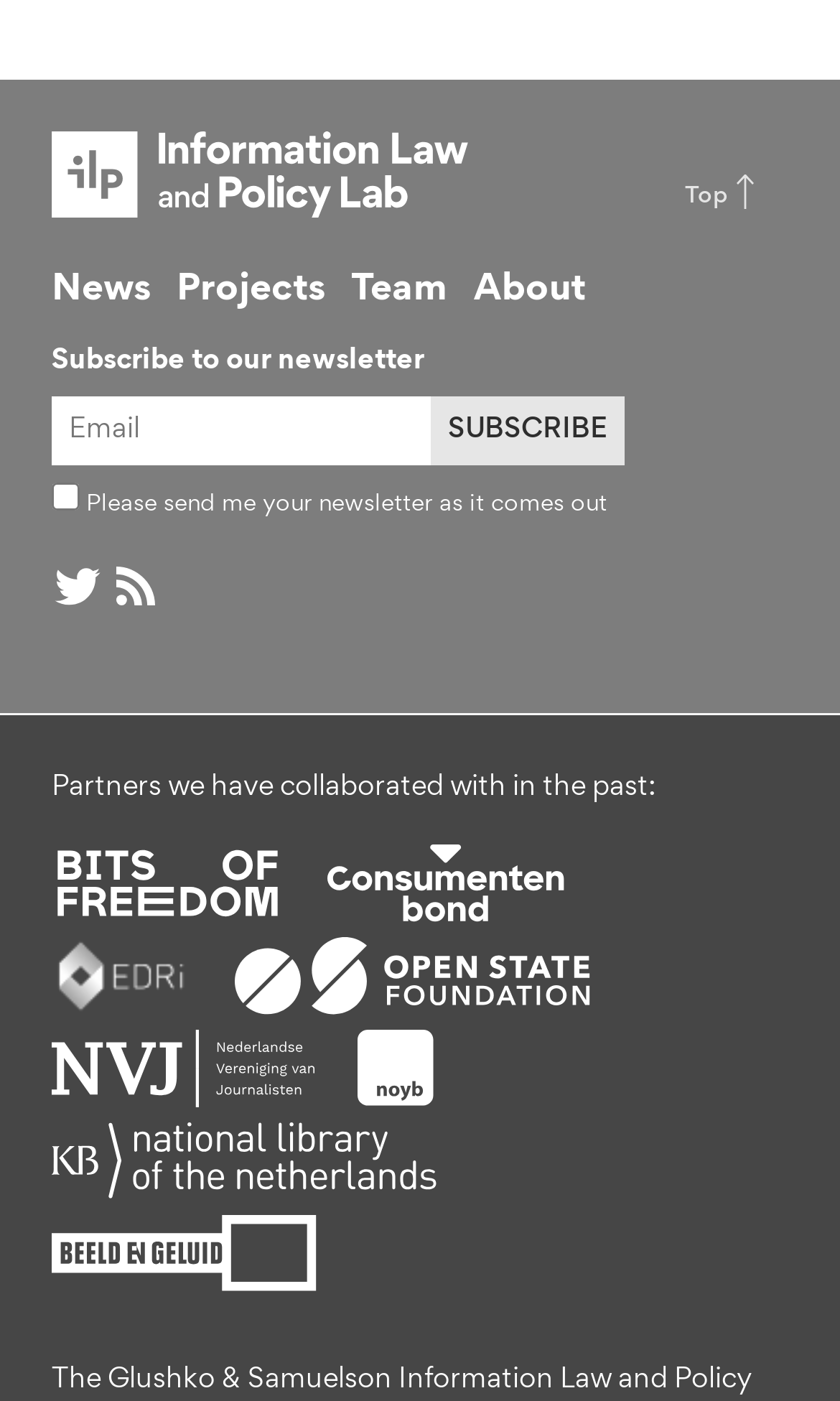What is the purpose of the checkbox?
Refer to the screenshot and answer in one word or phrase.

Newsletter frequency